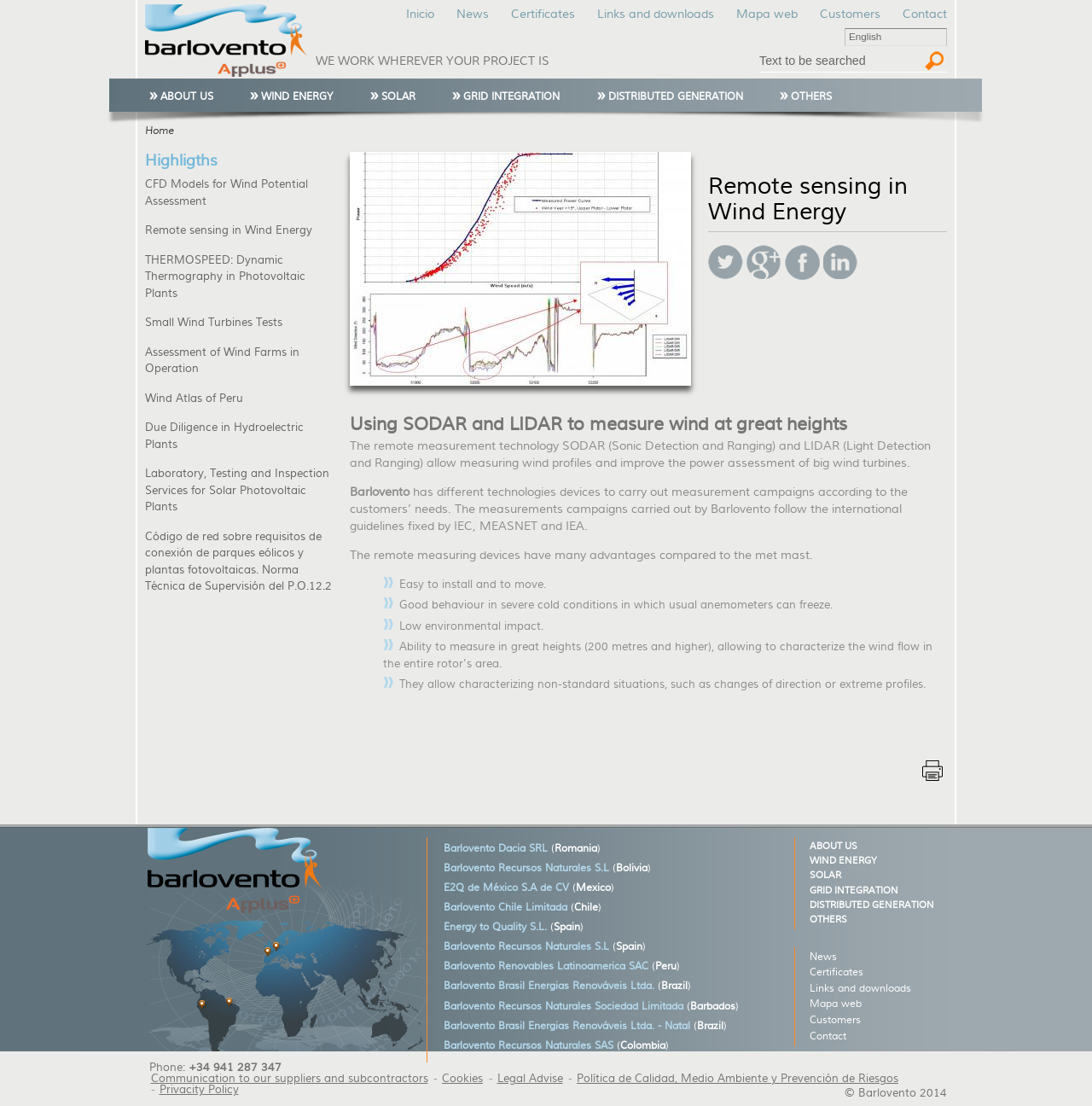Analyze the image and answer the question with as much detail as possible: 
What is the phone number of the company?

The phone number of the company can be found at the bottom of the webpage, where it is written as 'Phone: +34 941 287 347'.